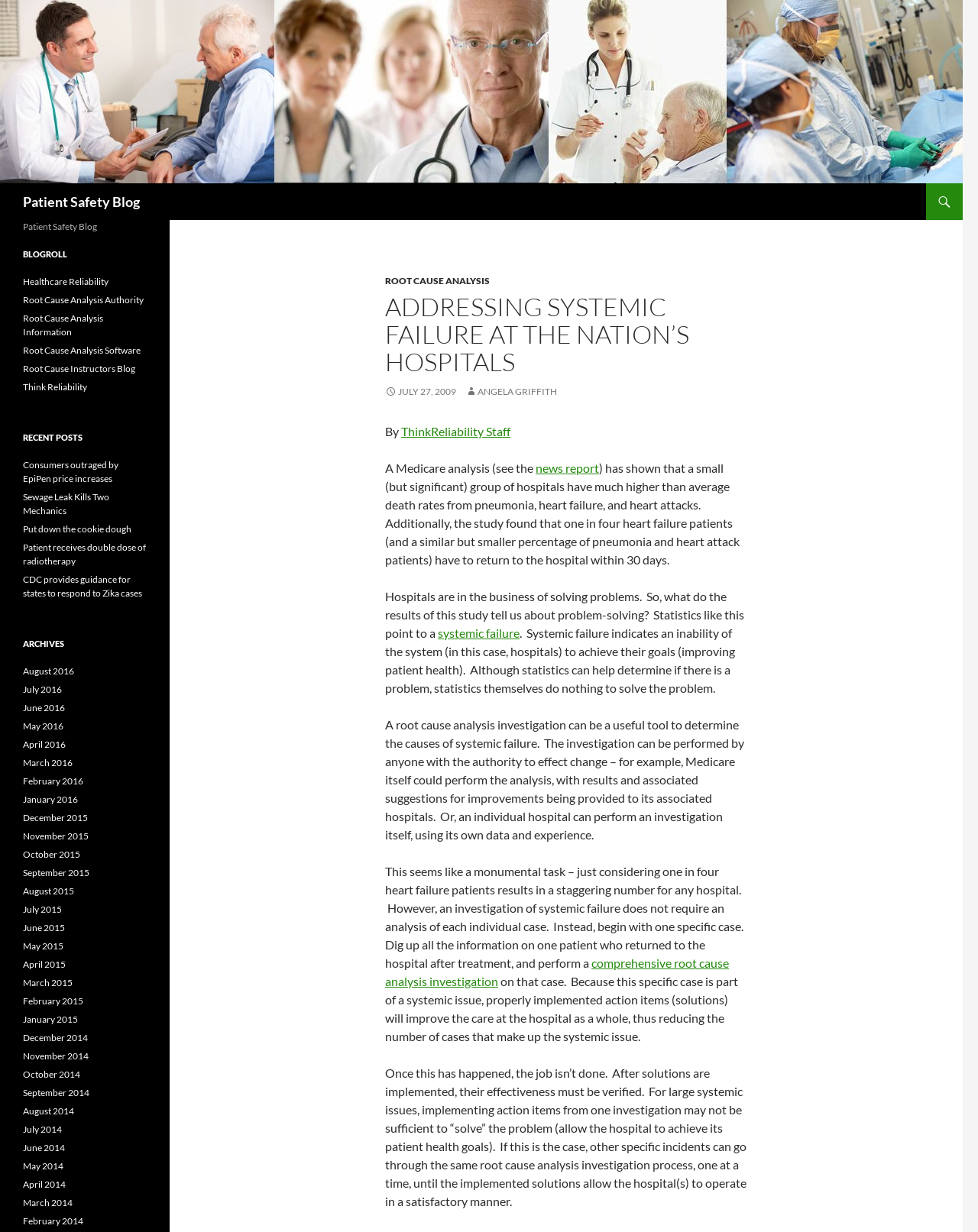Determine the bounding box coordinates for the element that should be clicked to follow this instruction: "Visit the 'Healthcare Reliability' blog". The coordinates should be given as four float numbers between 0 and 1, in the format [left, top, right, bottom].

[0.023, 0.224, 0.111, 0.233]